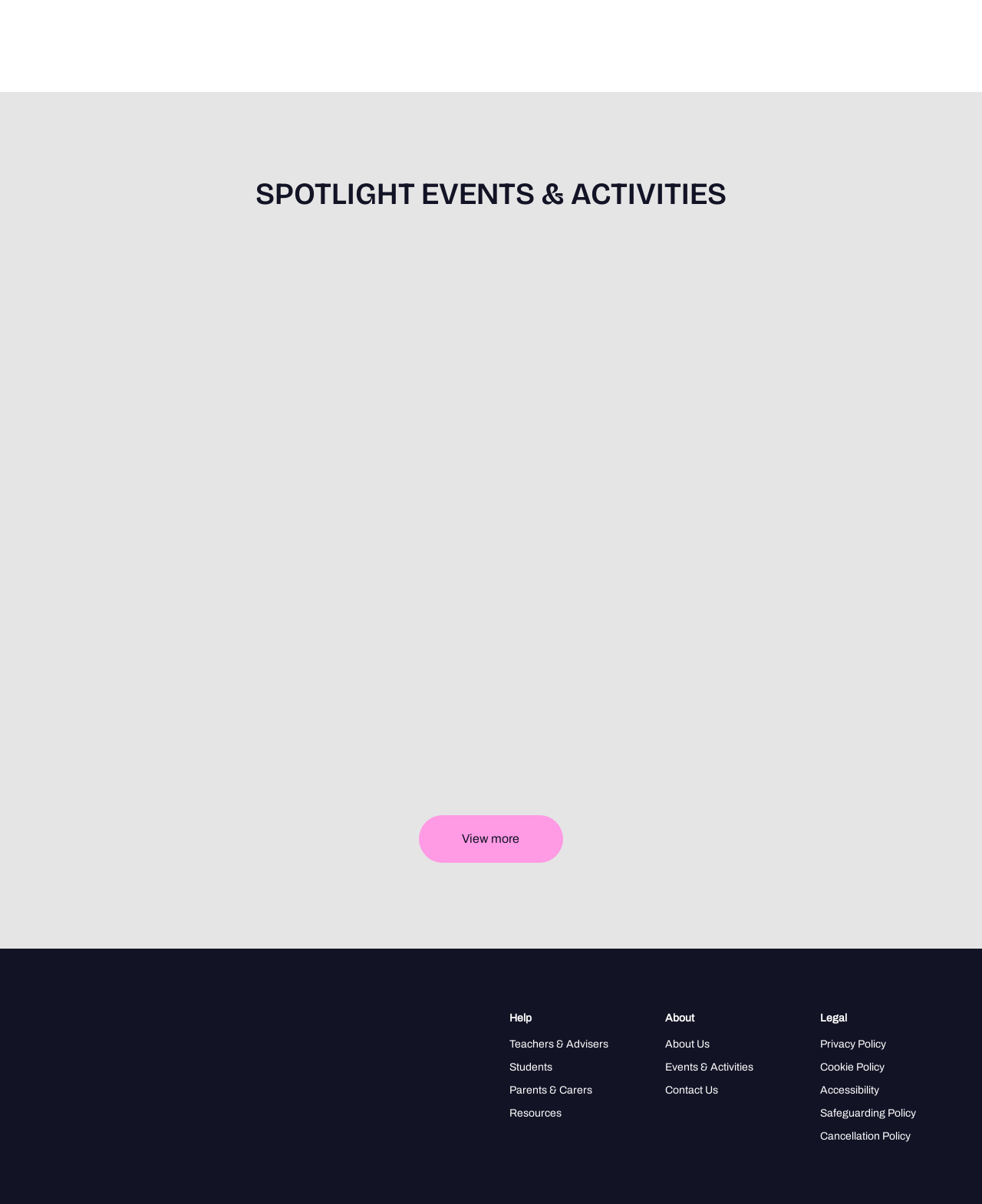What is the topic of the first exam workshop?
Analyze the screenshot and provide a detailed answer to the question.

I found the topic of the first exam workshop by reading the text of the first workshop description, which mentions 'Revision Skills Y11' as the topic.